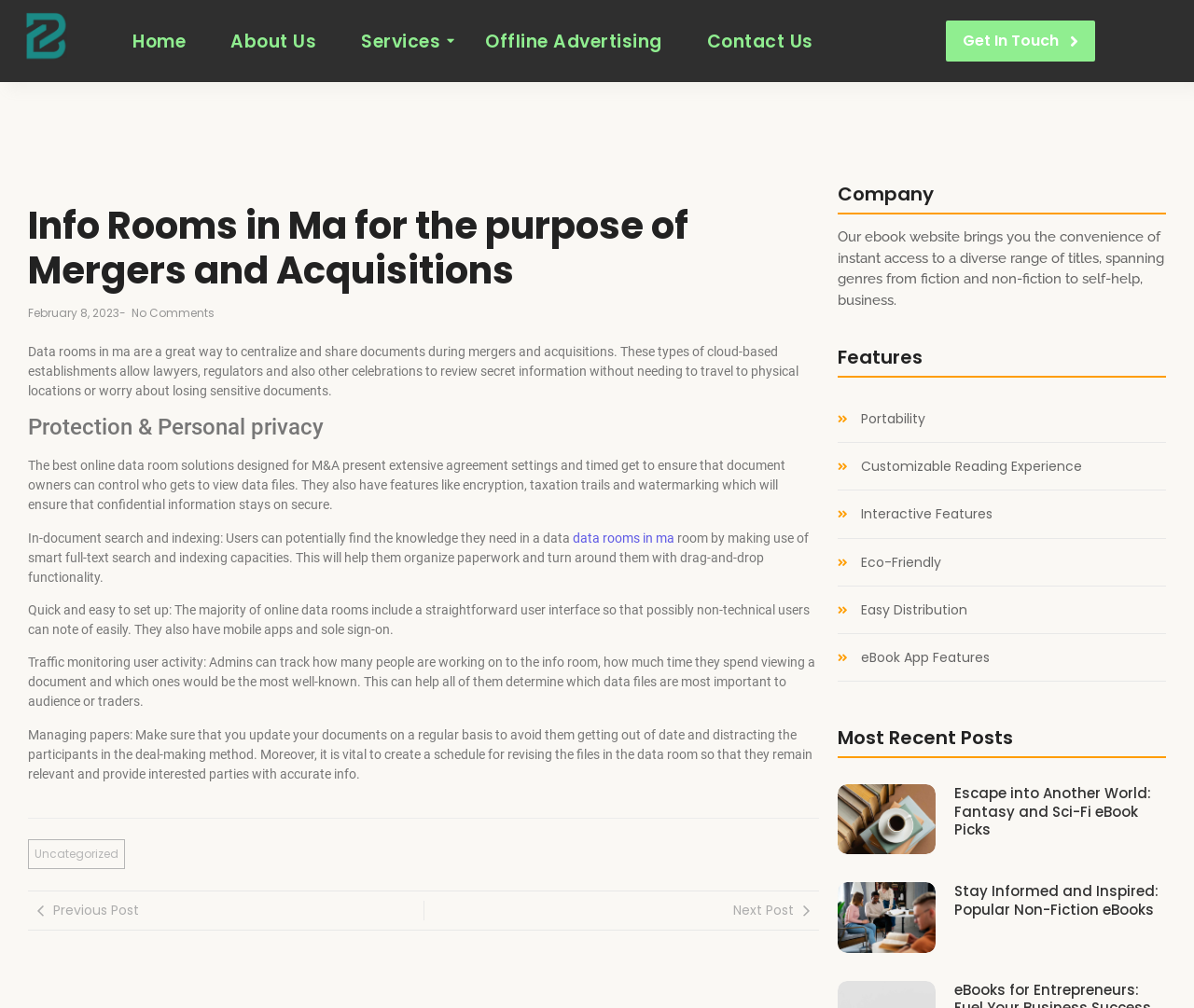What is the benefit of tracking user activity in a data room?
Based on the image, answer the question with as much detail as possible.

The webpage states that admins can track how many people are working on the info room, how much time they spend viewing a document, and which ones are the most popular, which helps them determine which files are most important to the audience or investors.